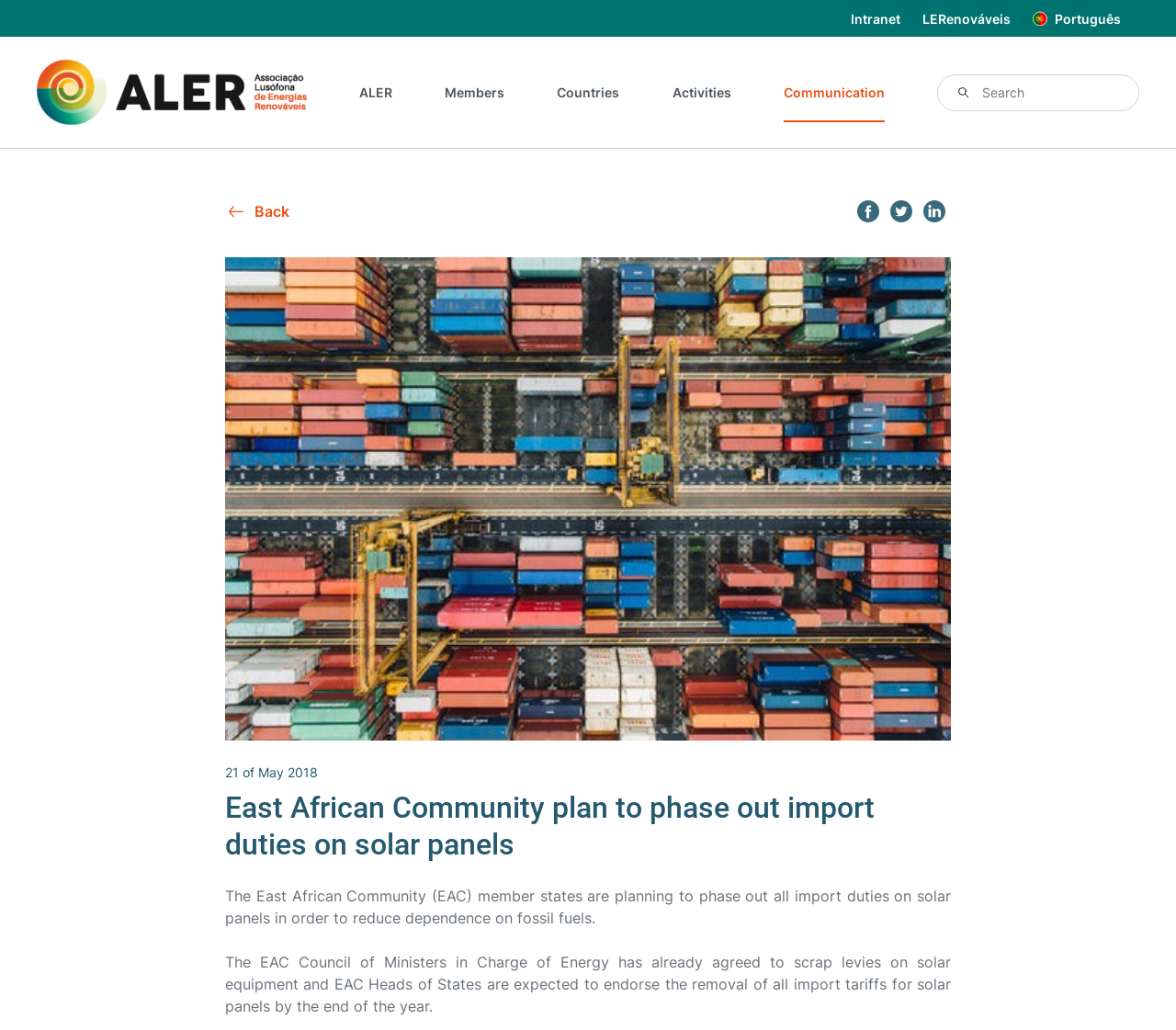Determine the bounding box coordinates for the element that should be clicked to follow this instruction: "search for something". The coordinates should be given as four float numbers between 0 and 1, in the format [left, top, right, bottom].

[0.798, 0.082, 0.968, 0.097]